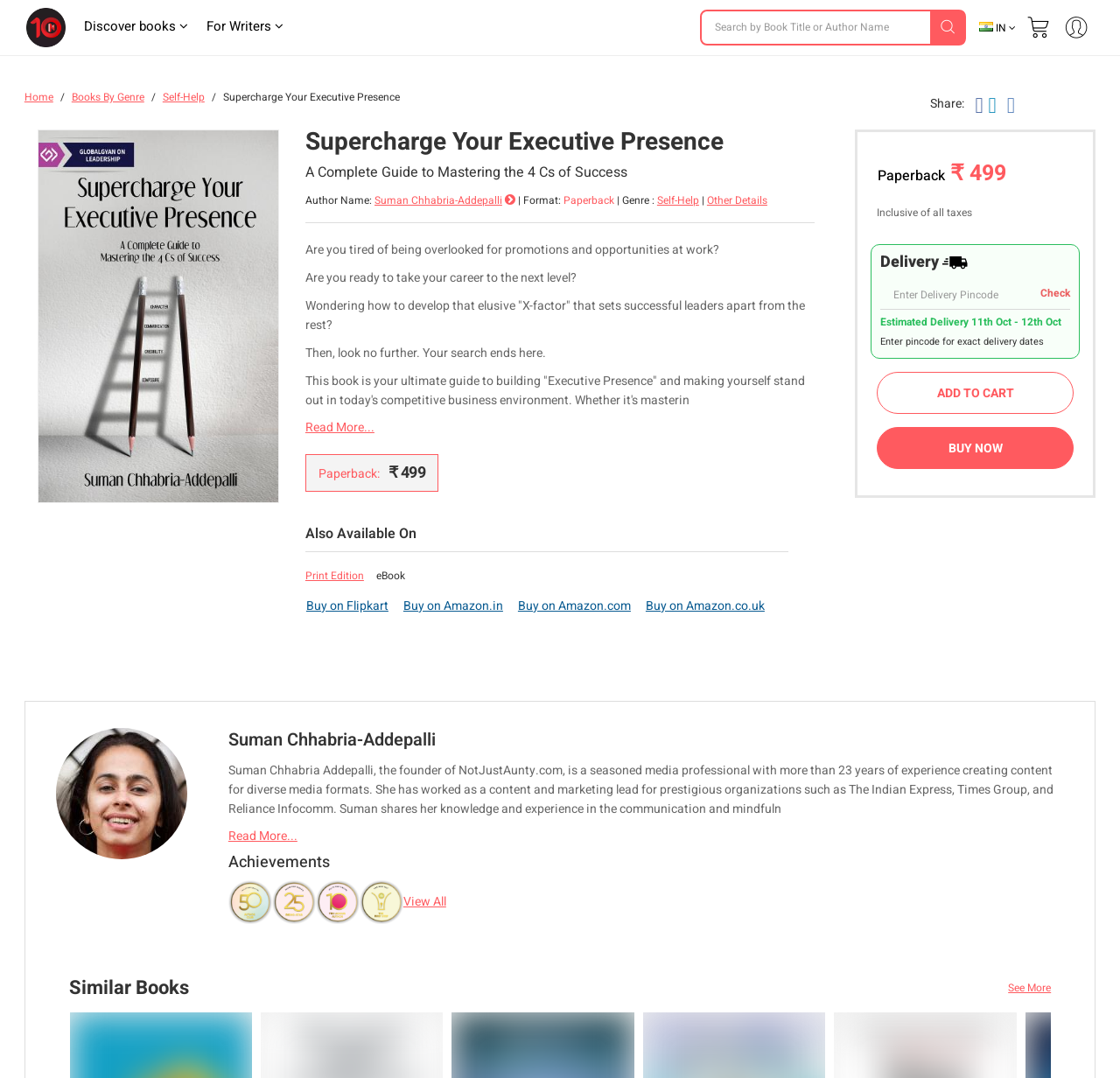Locate the bounding box of the UI element based on this description: "Self-Help". Provide four float numbers between 0 and 1 as [left, top, right, bottom].

[0.145, 0.083, 0.183, 0.097]